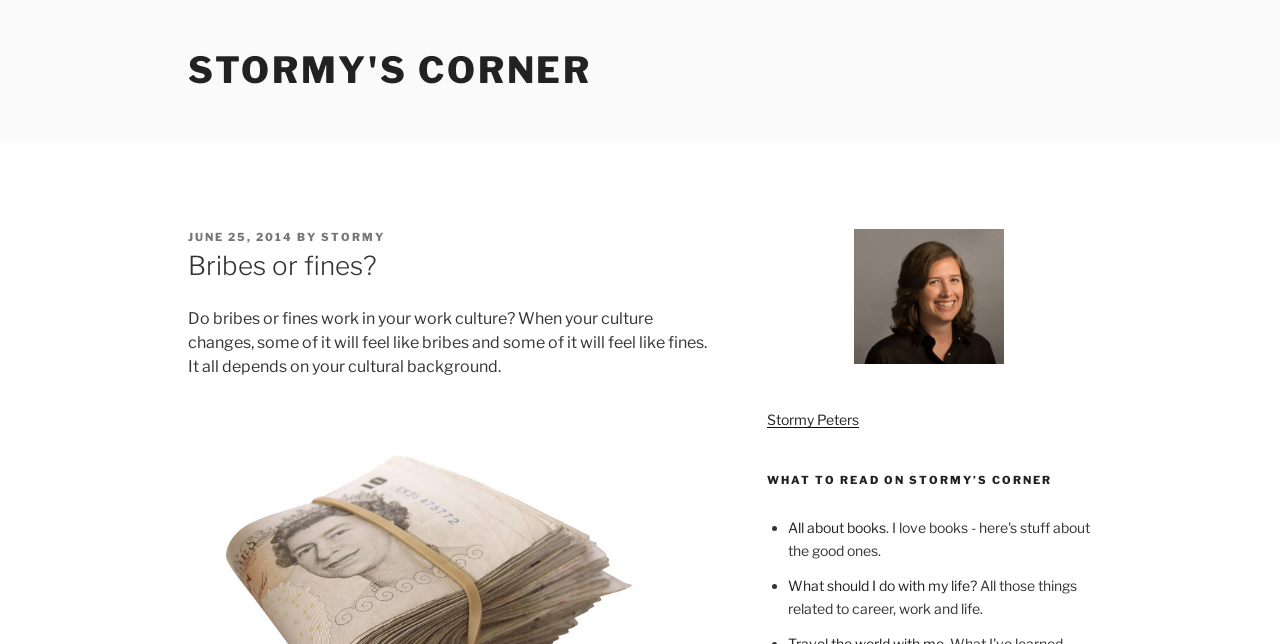Locate the bounding box of the UI element based on this description: "Stormy's Corner". Provide four float numbers between 0 and 1 as [left, top, right, bottom].

[0.147, 0.075, 0.463, 0.143]